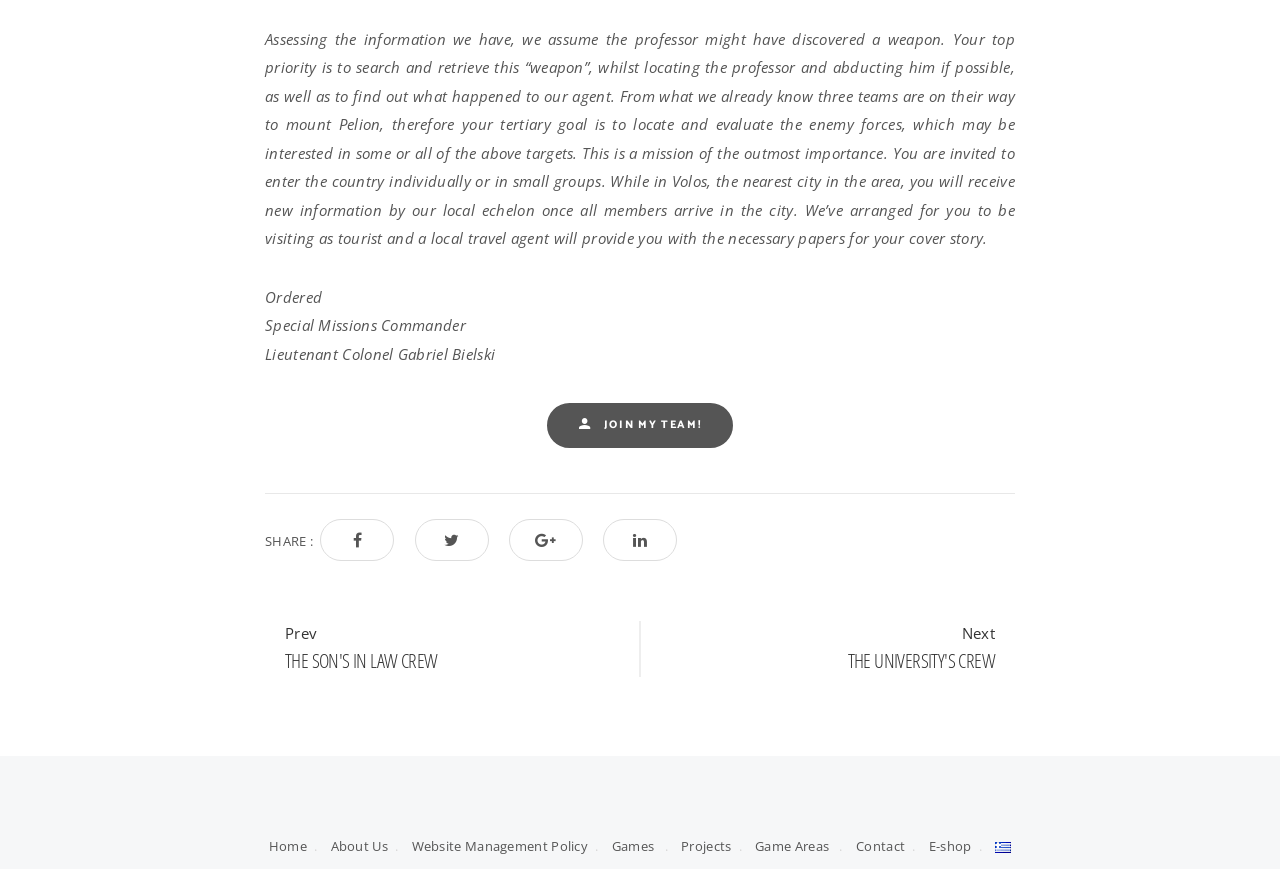Please examine the image and answer the question with a detailed explanation:
What is the language of the 'Ελληνικά' link?

The 'Ελληνικά' link is likely a language option for the website, and the language is Greek, as indicated by the text and the Greek flag icon next to it.